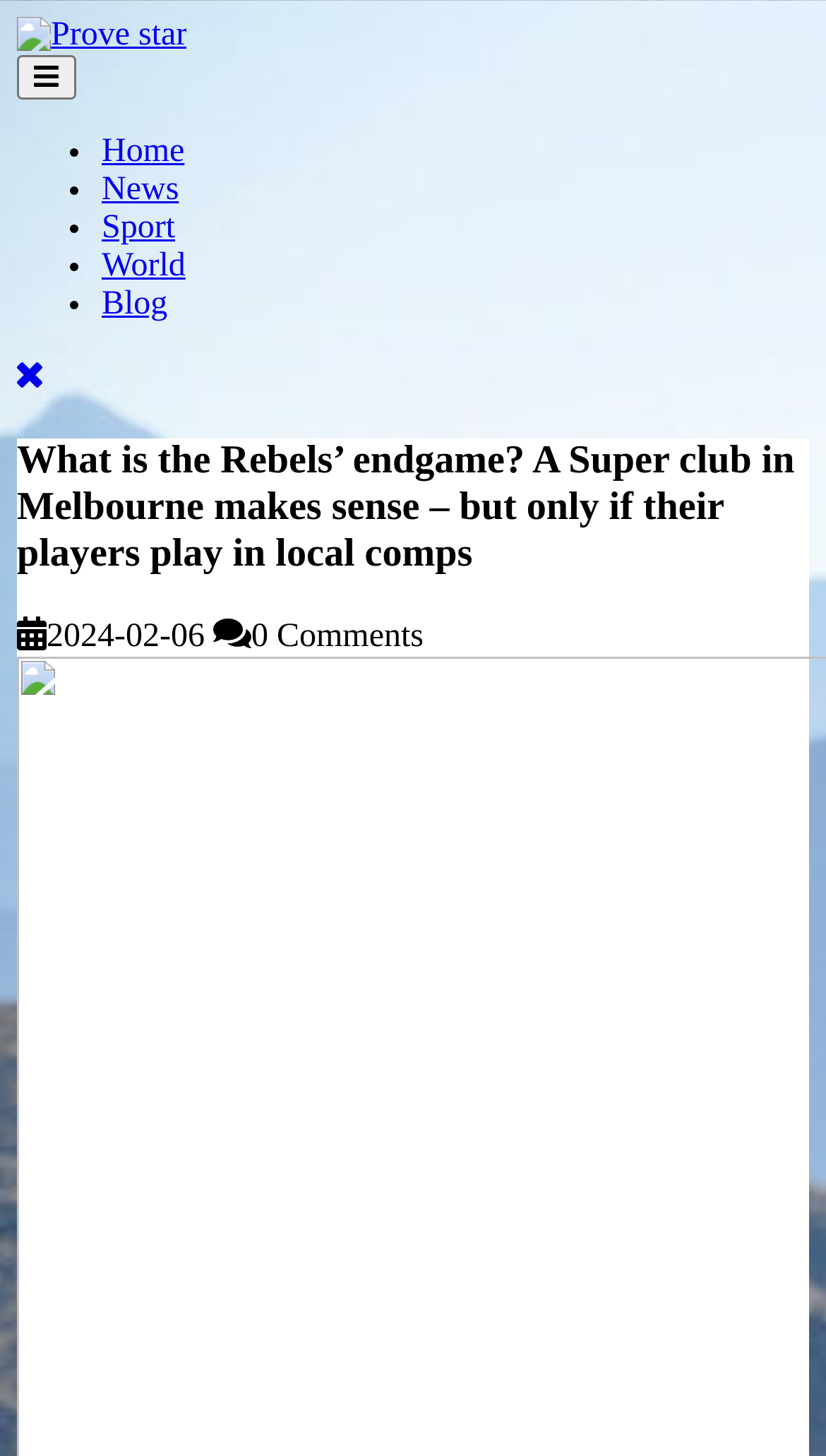Please determine the bounding box coordinates of the section I need to click to accomplish this instruction: "Click on Prove star".

[0.021, 0.012, 0.227, 0.036]